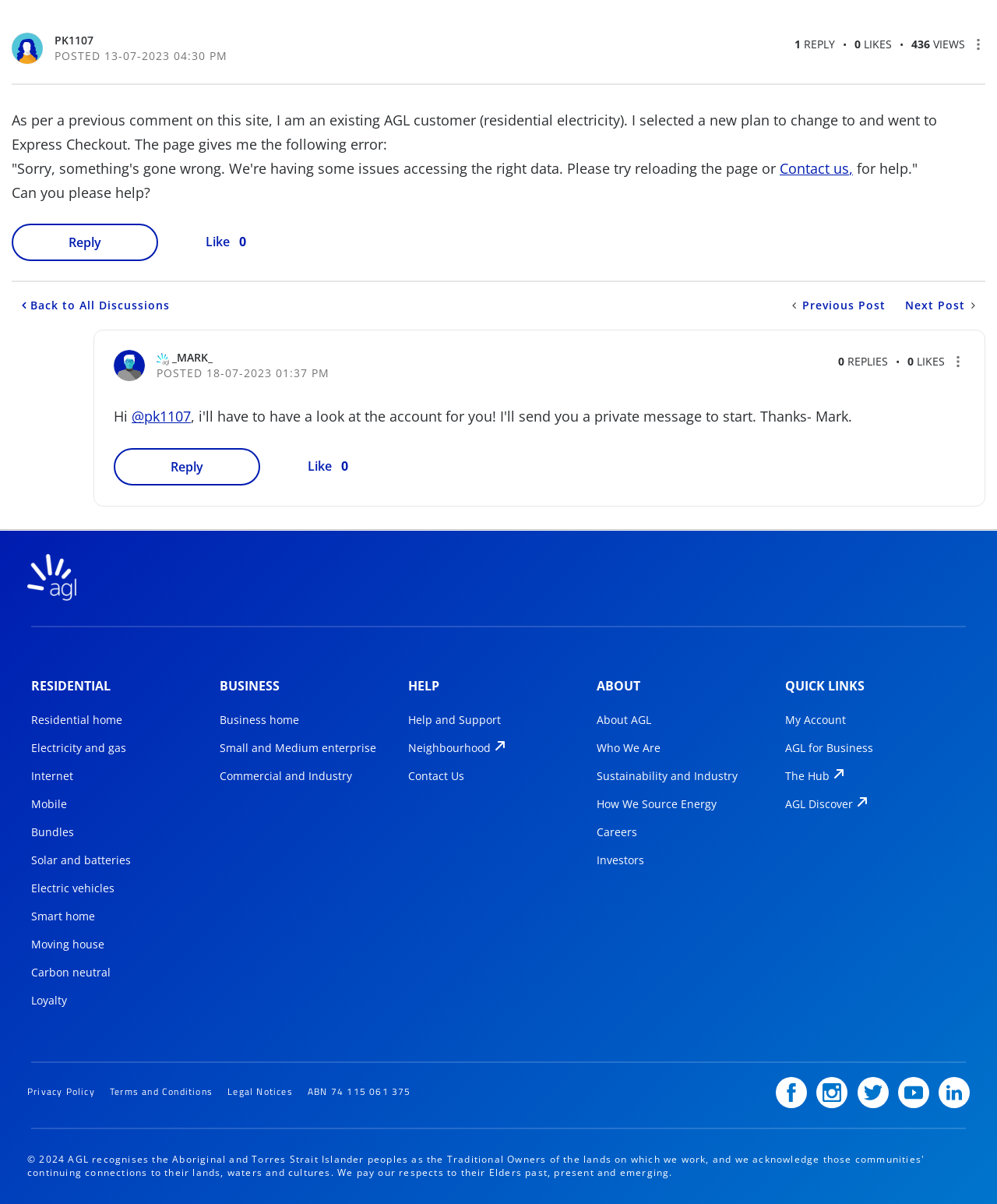Extract the bounding box of the UI element described as: "Subscribe".

None